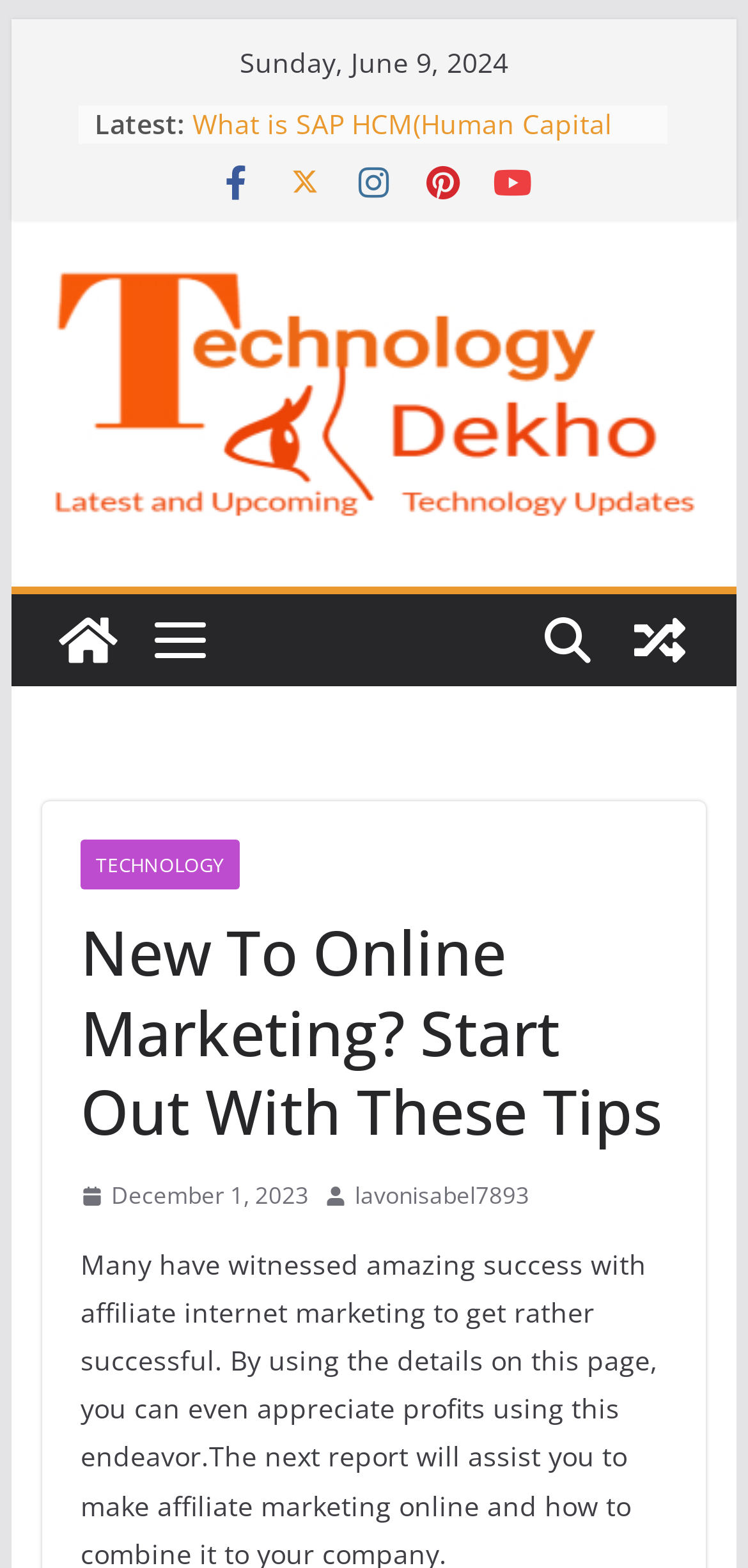Identify and provide the main heading of the webpage.

New To Online Marketing? Start Out With These Tips